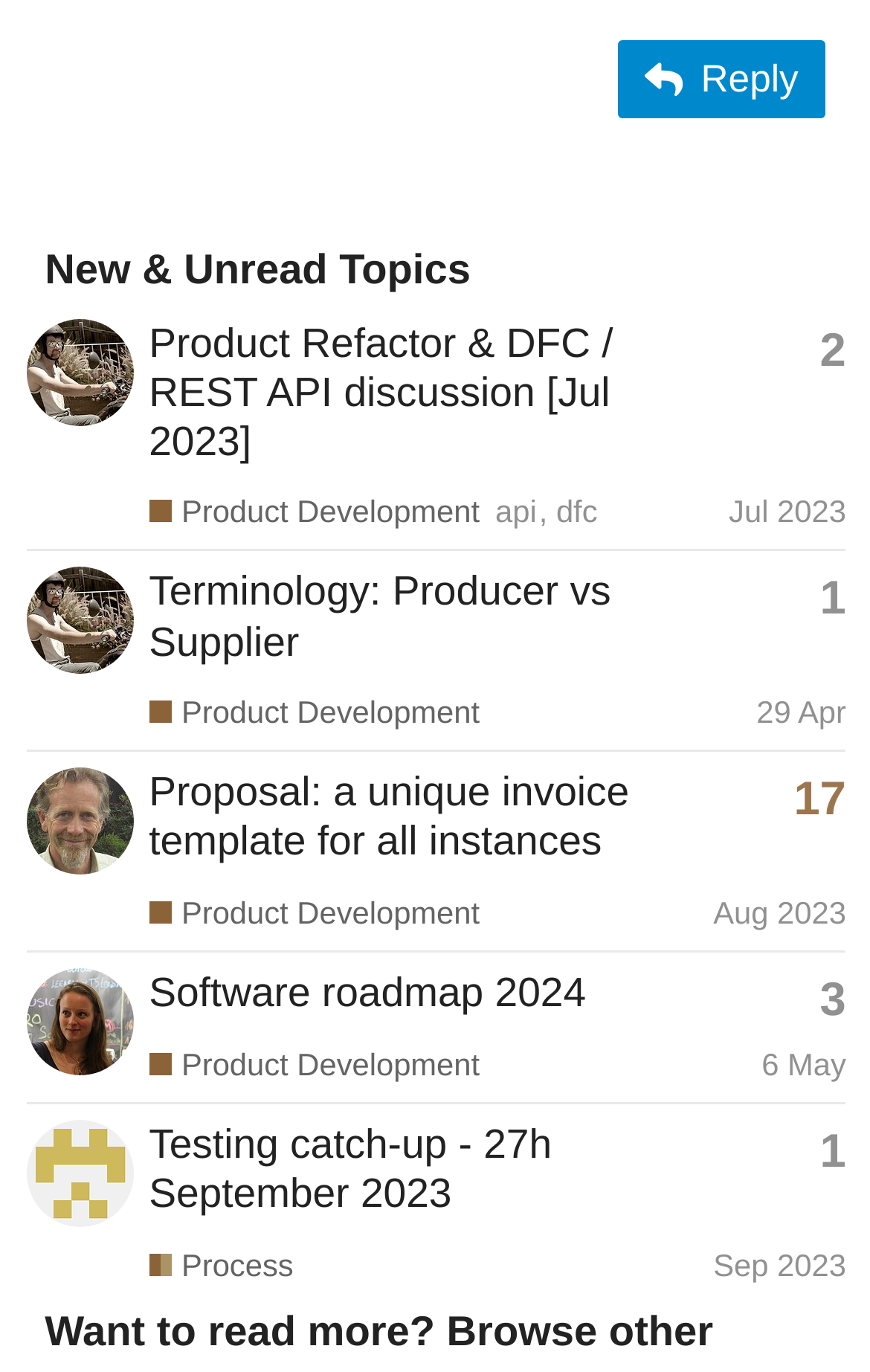Identify the bounding box coordinates of the section to be clicked to complete the task described by the following instruction: "Click the 'Reply' button". The coordinates should be four float numbers between 0 and 1, formatted as [left, top, right, bottom].

[0.711, 0.029, 0.949, 0.087]